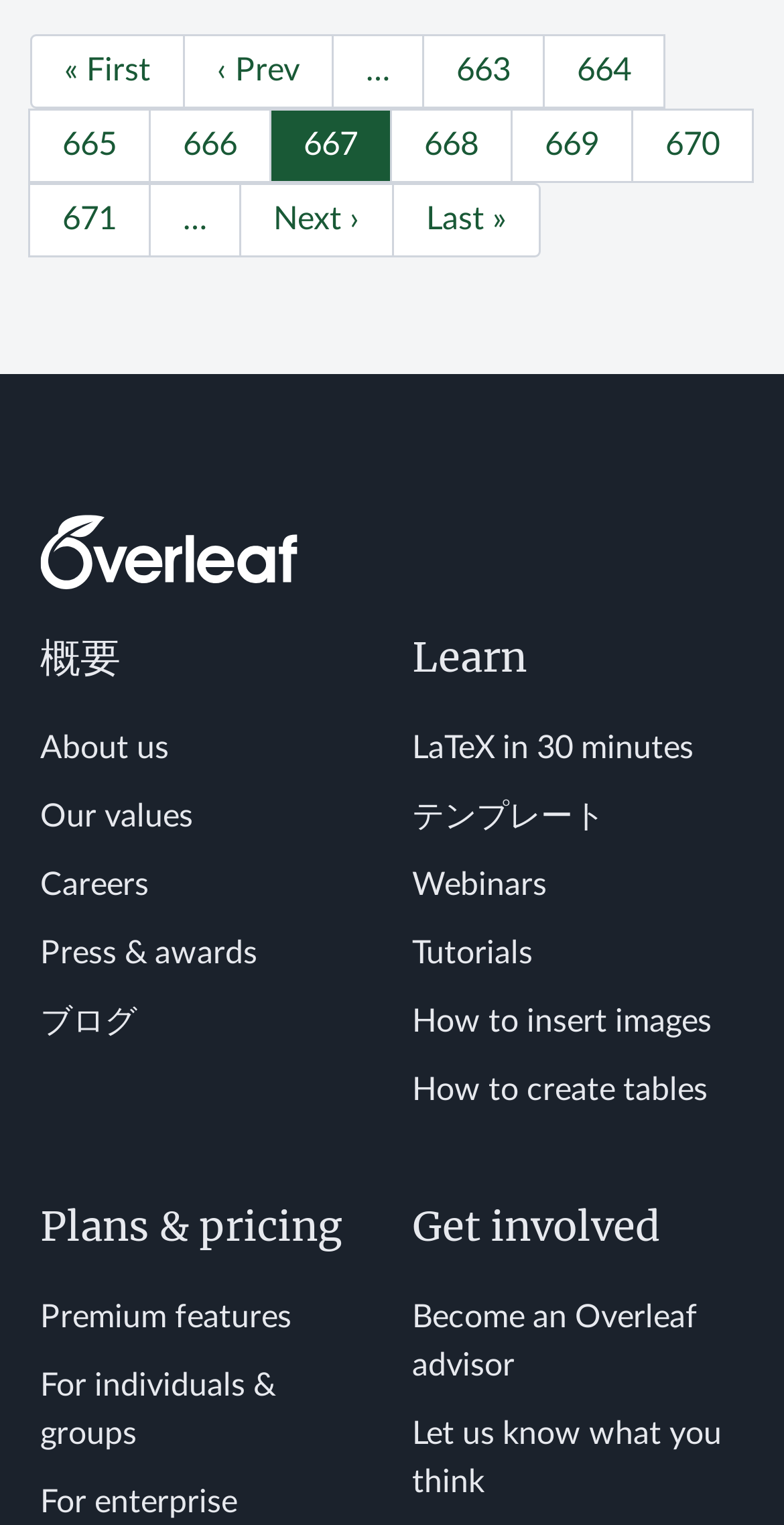Identify the coordinates of the bounding box for the element that must be clicked to accomplish the instruction: "Go to page 670".

[0.805, 0.071, 0.962, 0.12]